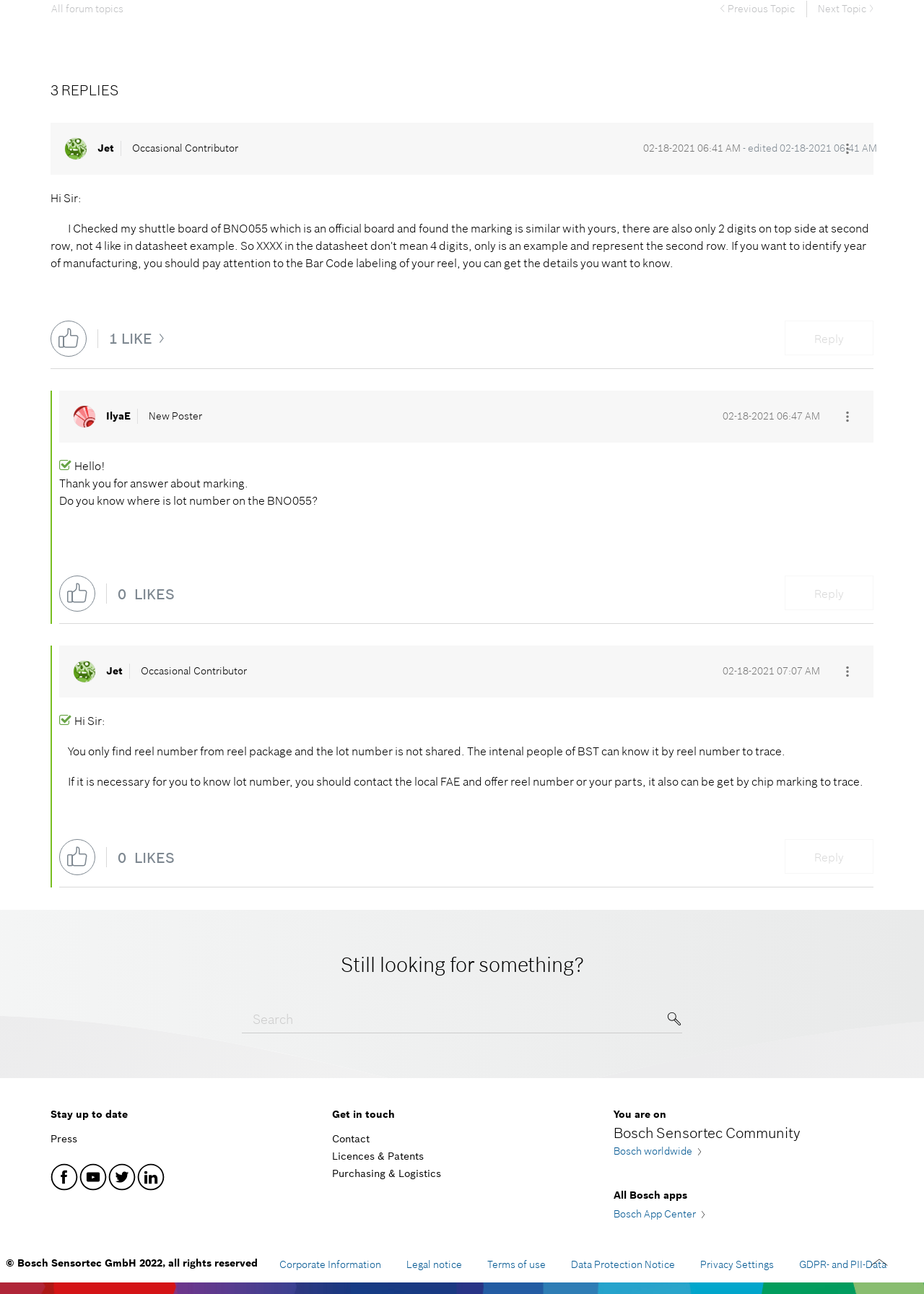Using the provided element description "Twitter", determine the bounding box coordinates of the UI element.

[0.115, 0.897, 0.146, 0.92]